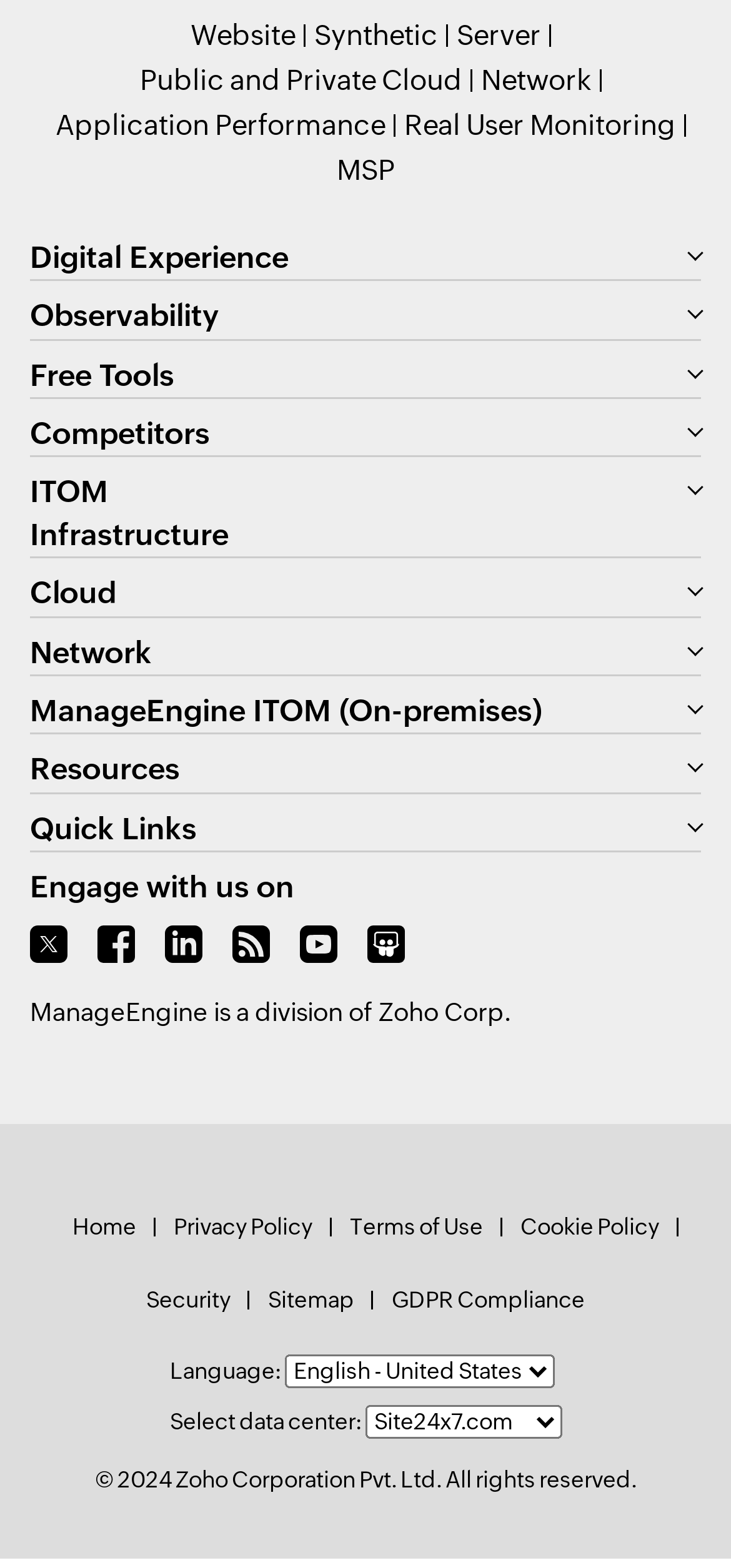Identify the bounding box coordinates of the region that should be clicked to execute the following instruction: "Go to Digital Experience".

[0.041, 0.152, 0.959, 0.18]